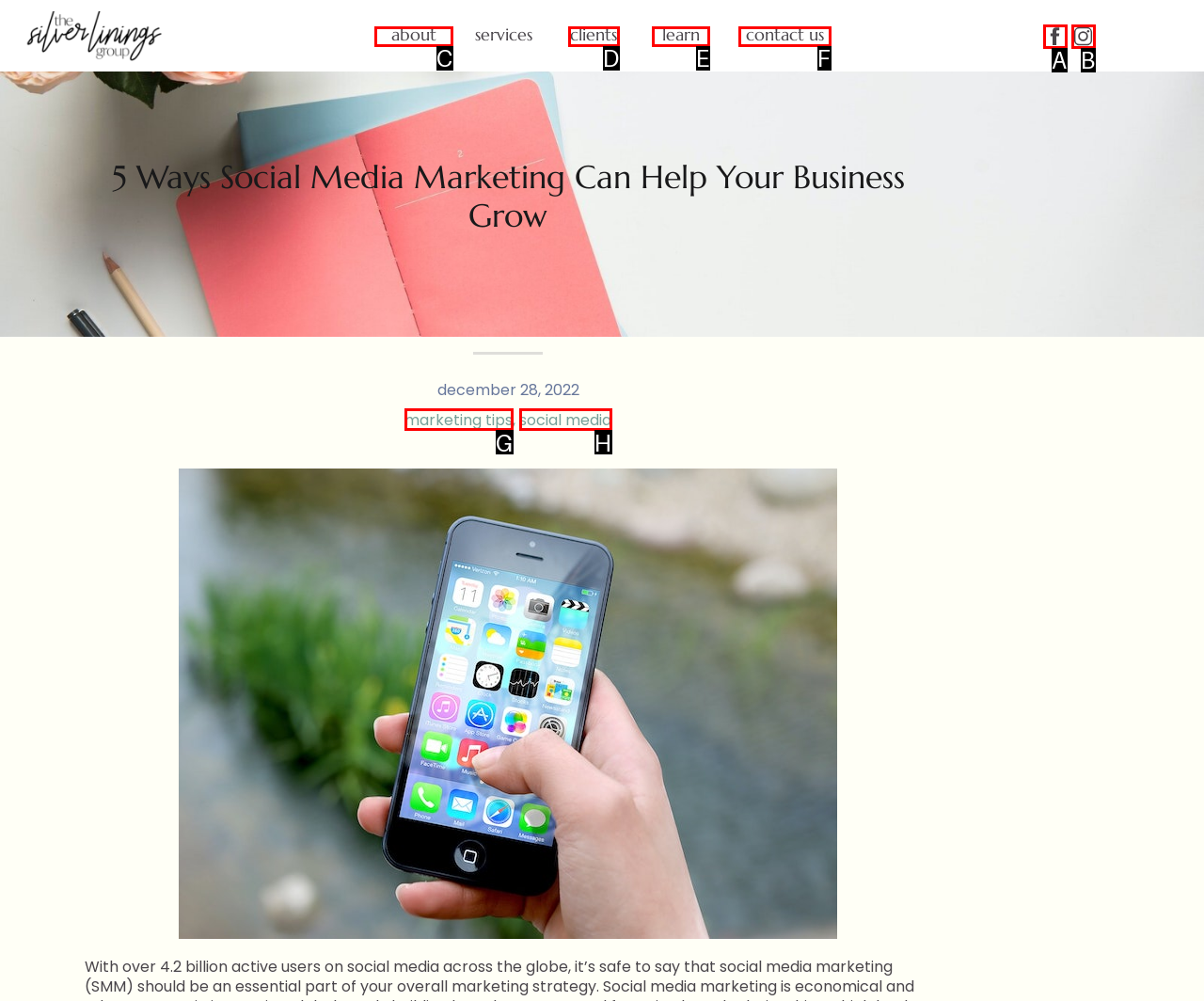Identify the UI element that best fits the description: Social Media
Respond with the letter representing the correct option.

H